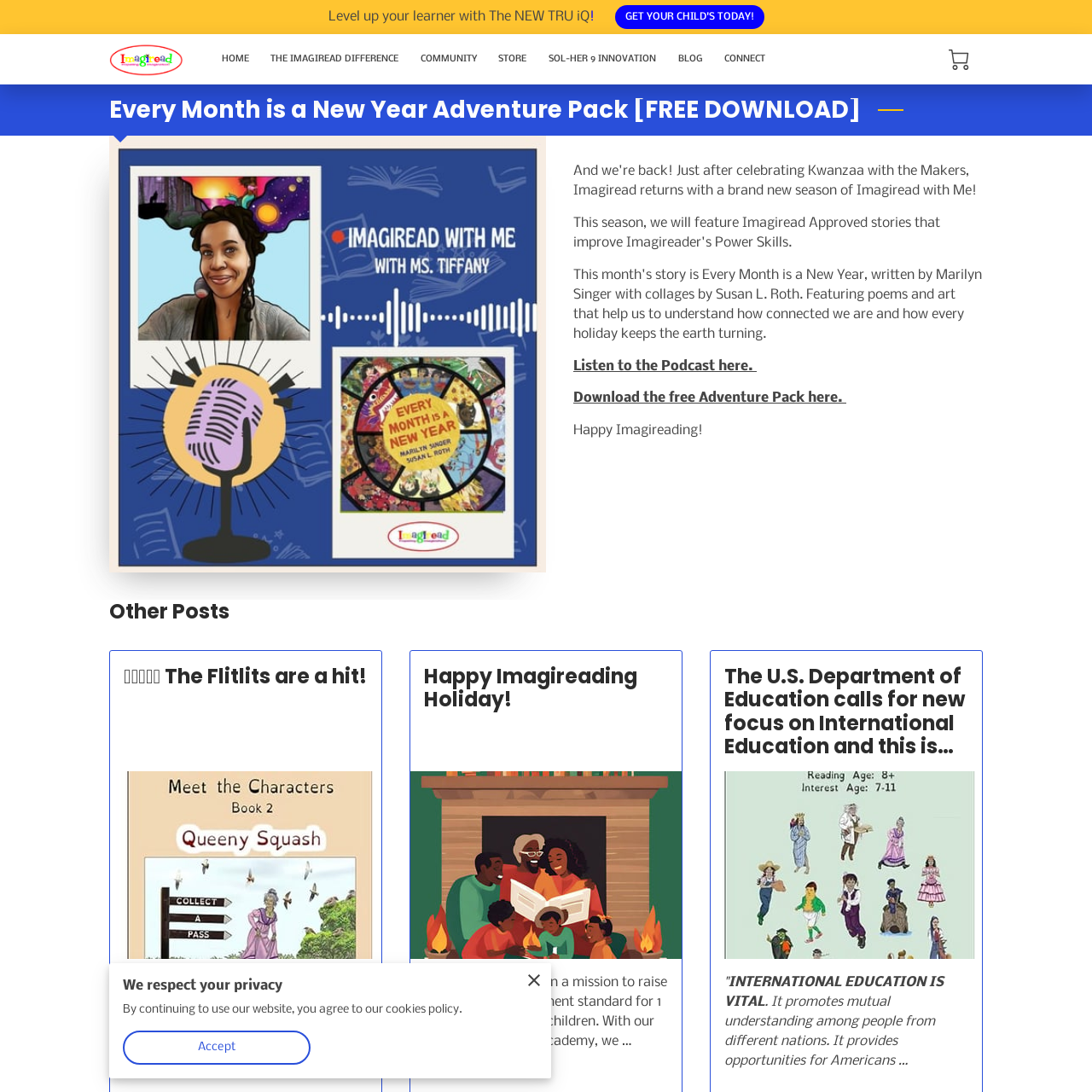Show the bounding box coordinates of the region that should be clicked to follow the instruction: "Contact Us."

None